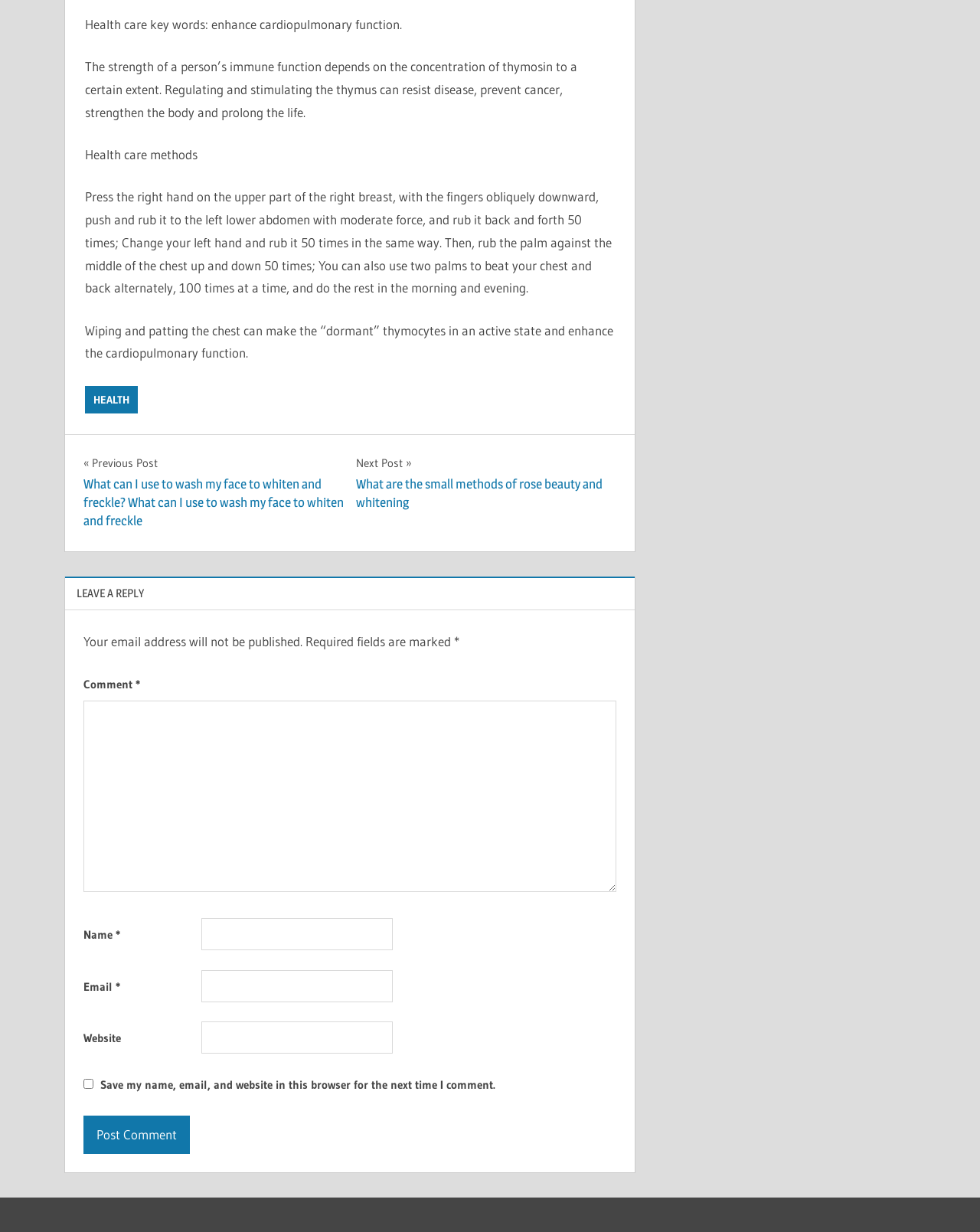Highlight the bounding box coordinates of the region I should click on to meet the following instruction: "Click the 'Post Comment' button".

[0.085, 0.905, 0.194, 0.936]